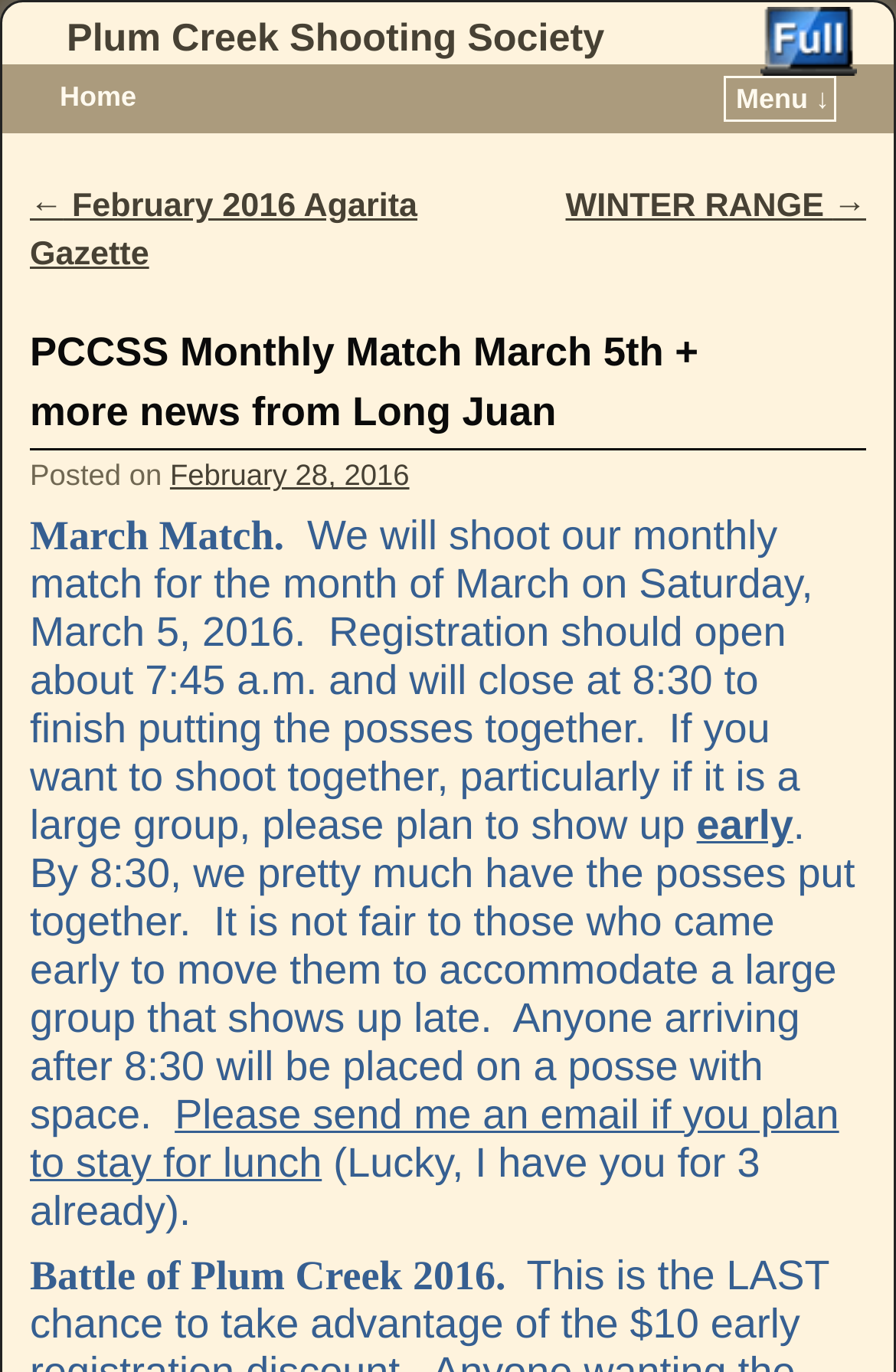Identify the bounding box coordinates of the part that should be clicked to carry out this instruction: "view next post".

[0.631, 0.137, 0.967, 0.164]